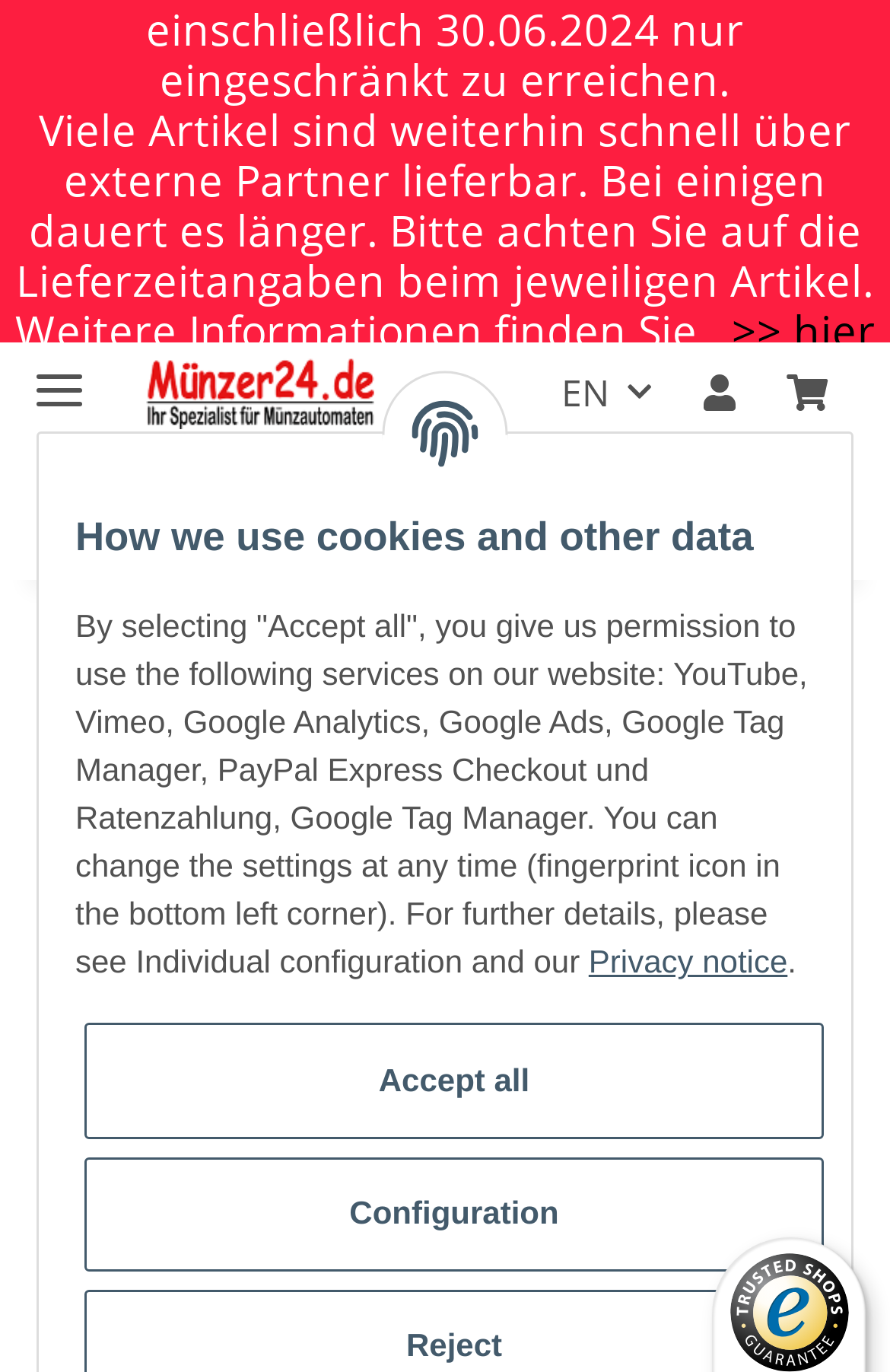Locate the bounding box coordinates of the area to click to fulfill this instruction: "Search for tokens and coins". The bounding box should be presented as four float numbers between 0 and 1, in the order [left, top, right, bottom].

[0.041, 0.337, 0.844, 0.409]